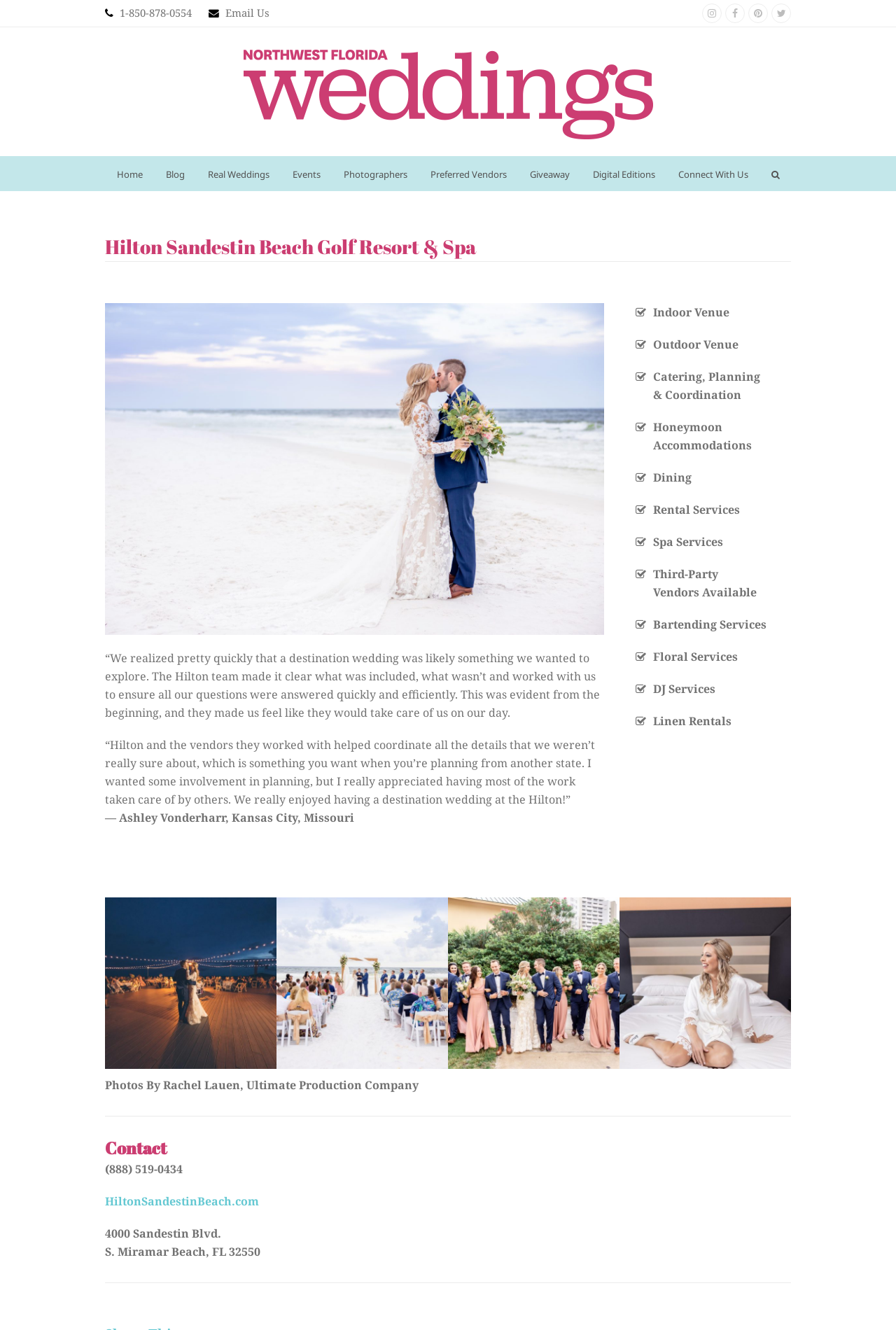Indicate the bounding box coordinates of the element that must be clicked to execute the instruction: "Go to the home page". The coordinates should be given as four float numbers between 0 and 1, i.e., [left, top, right, bottom].

None